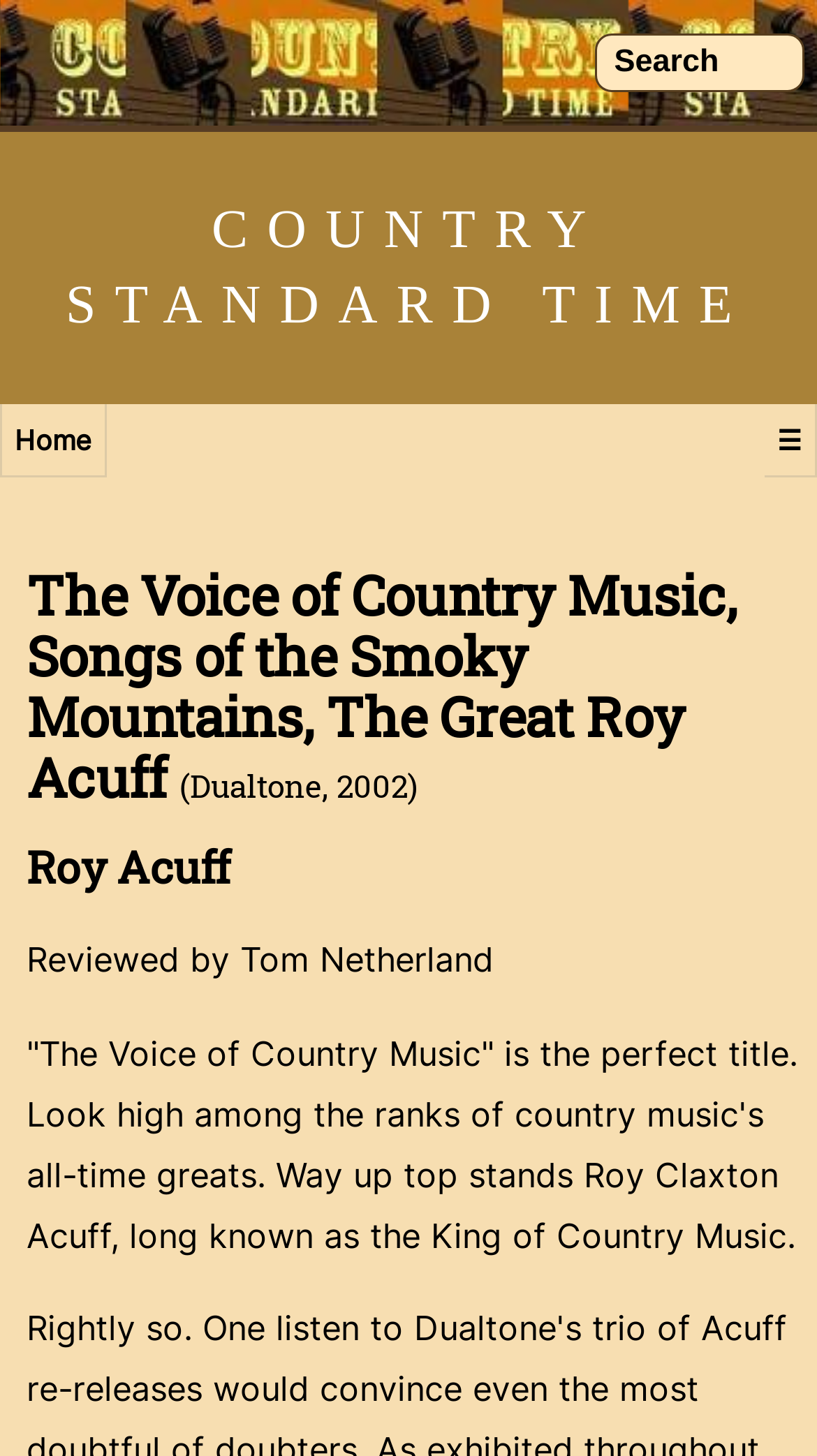Provide your answer in one word or a succinct phrase for the question: 
Who reviewed the album or song?

Tom Netherland